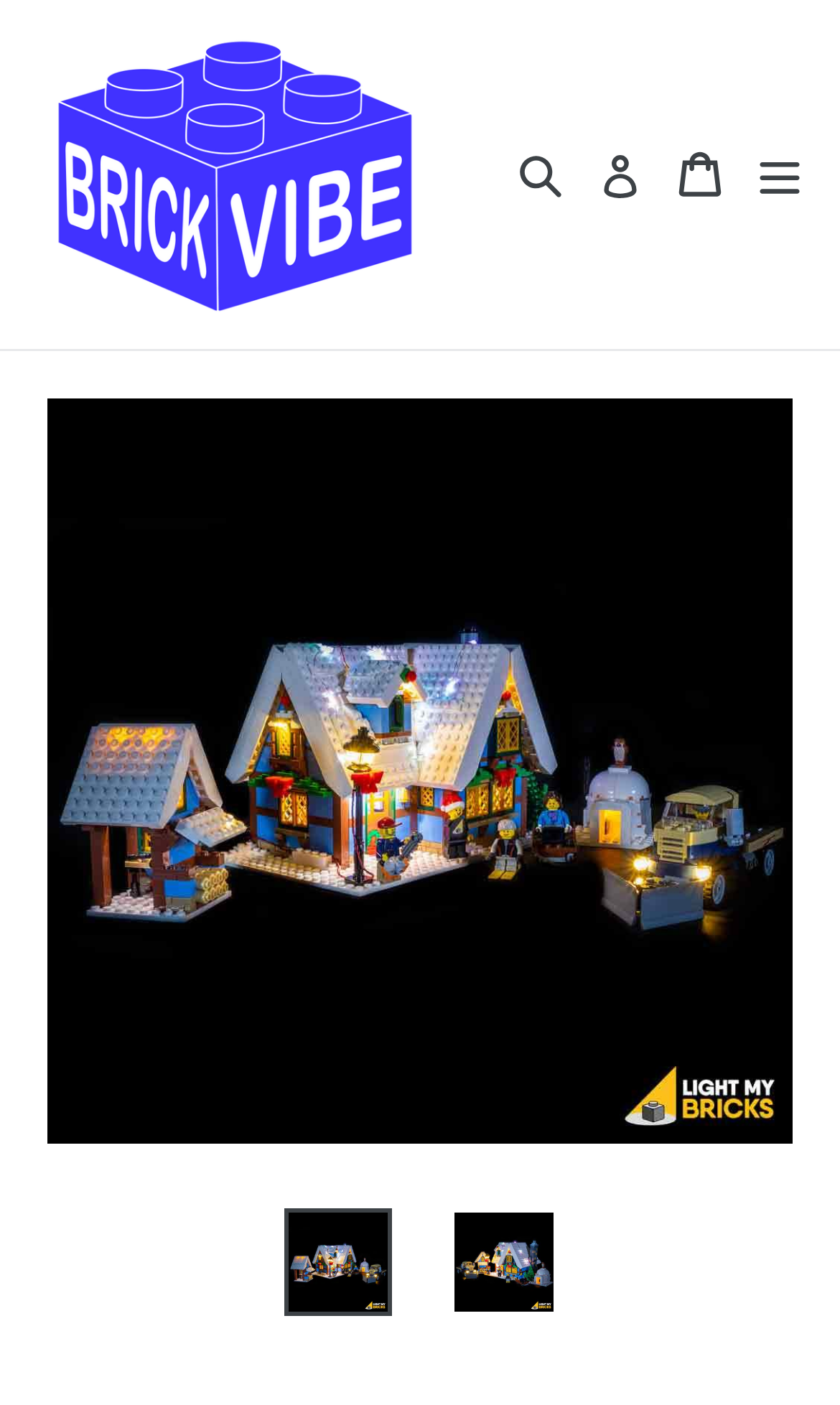Answer the question with a brief word or phrase:
What is the function of the button at the top right?

Search